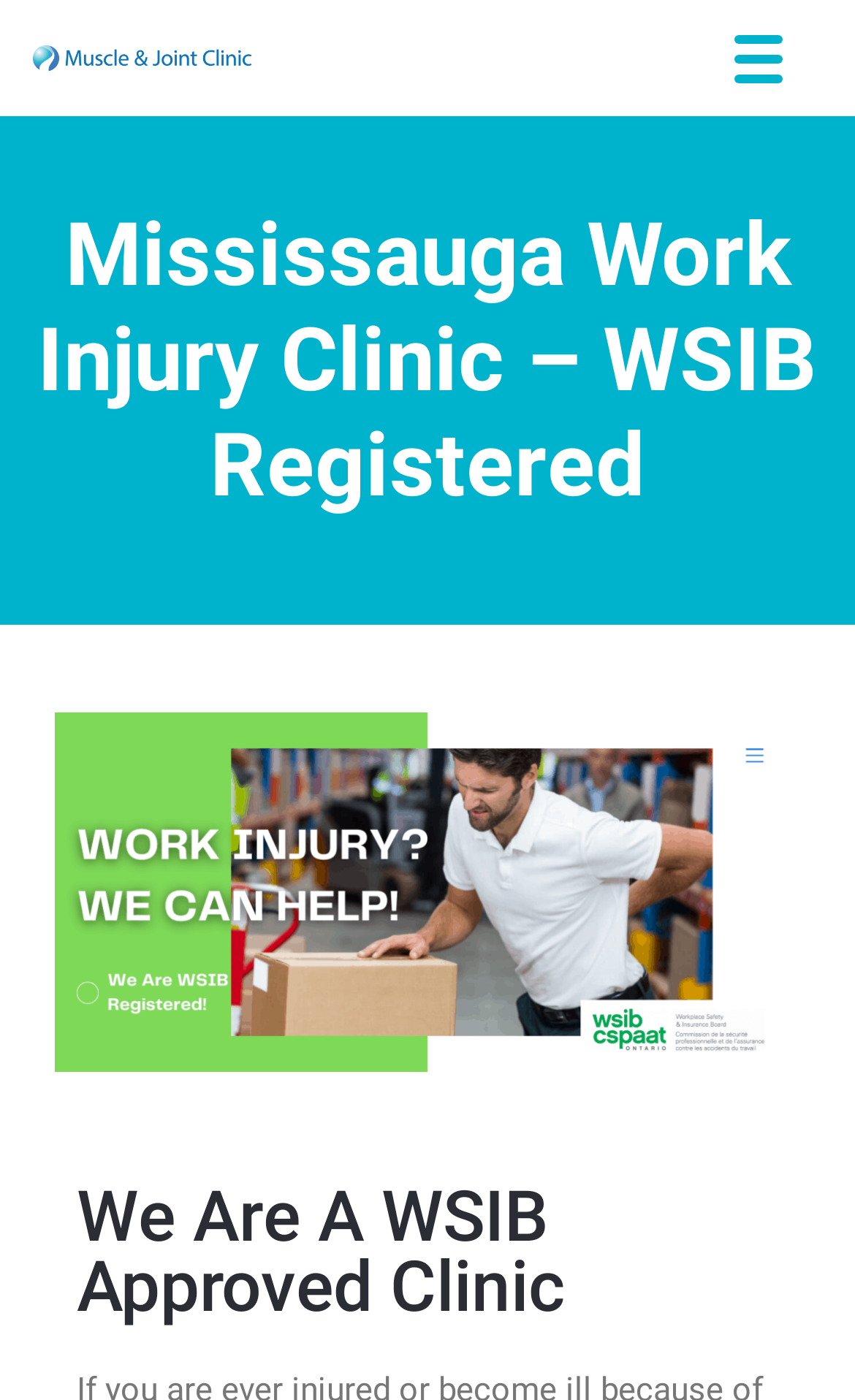Can you find and provide the main heading text of this webpage?

Mississauga Work Injury Clinic – WSIB Registered